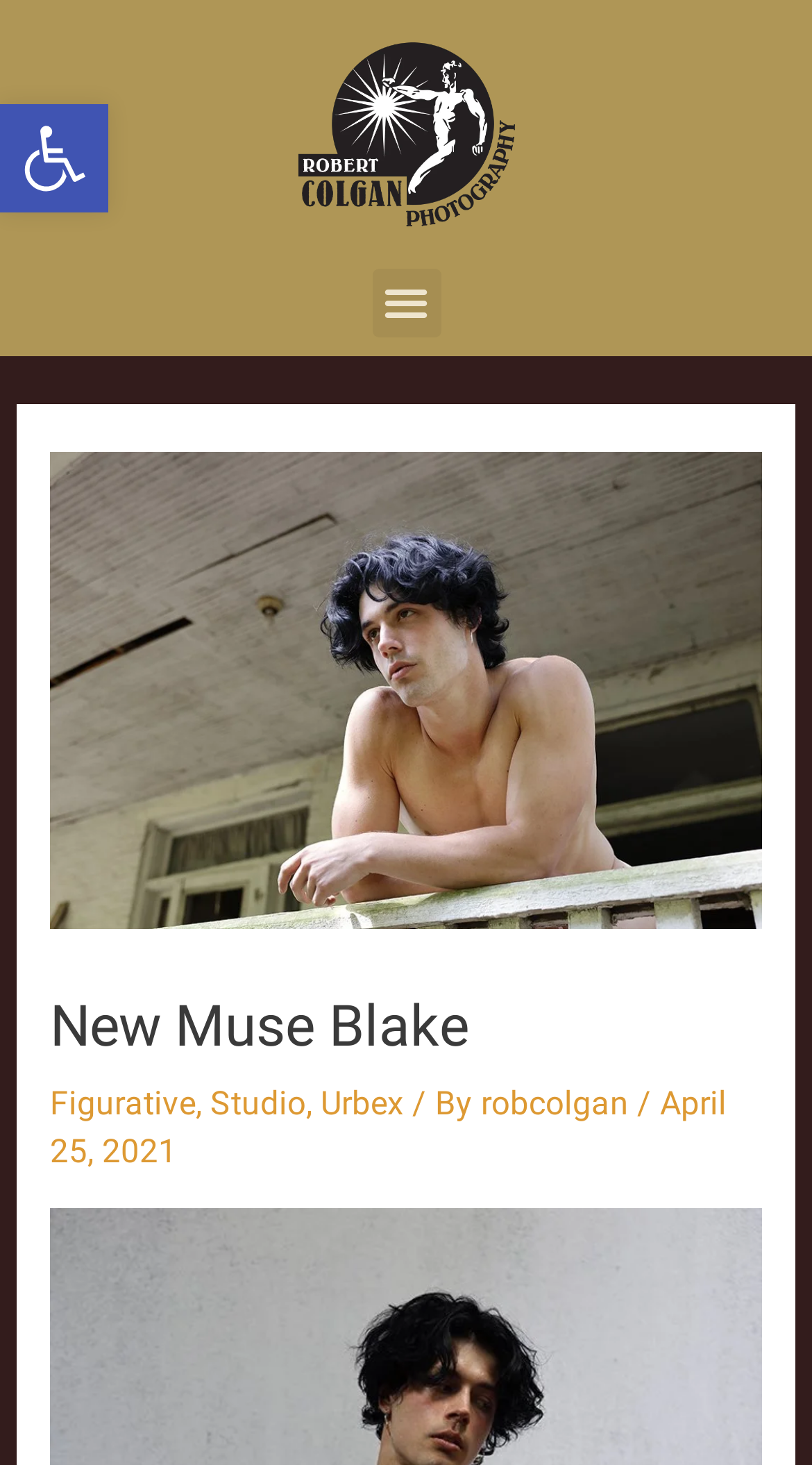Find the bounding box of the element with the following description: "Open toolbar Accessibility Tools". The coordinates must be four float numbers between 0 and 1, formatted as [left, top, right, bottom].

[0.0, 0.071, 0.133, 0.145]